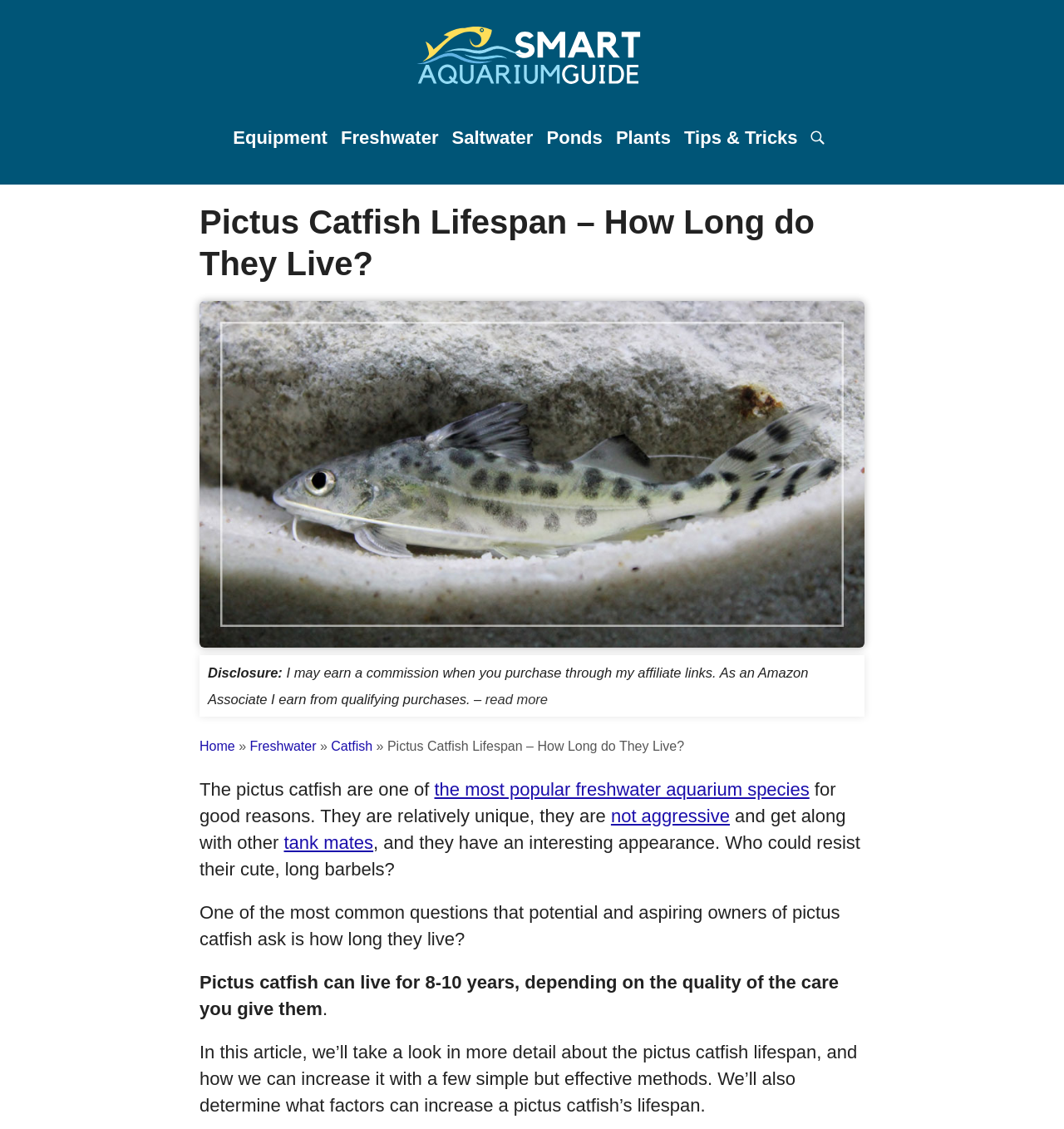Locate the bounding box coordinates of the element that needs to be clicked to carry out the instruction: "go to equipment page". The coordinates should be given as four float numbers ranging from 0 to 1, i.e., [left, top, right, bottom].

[0.219, 0.113, 0.308, 0.131]